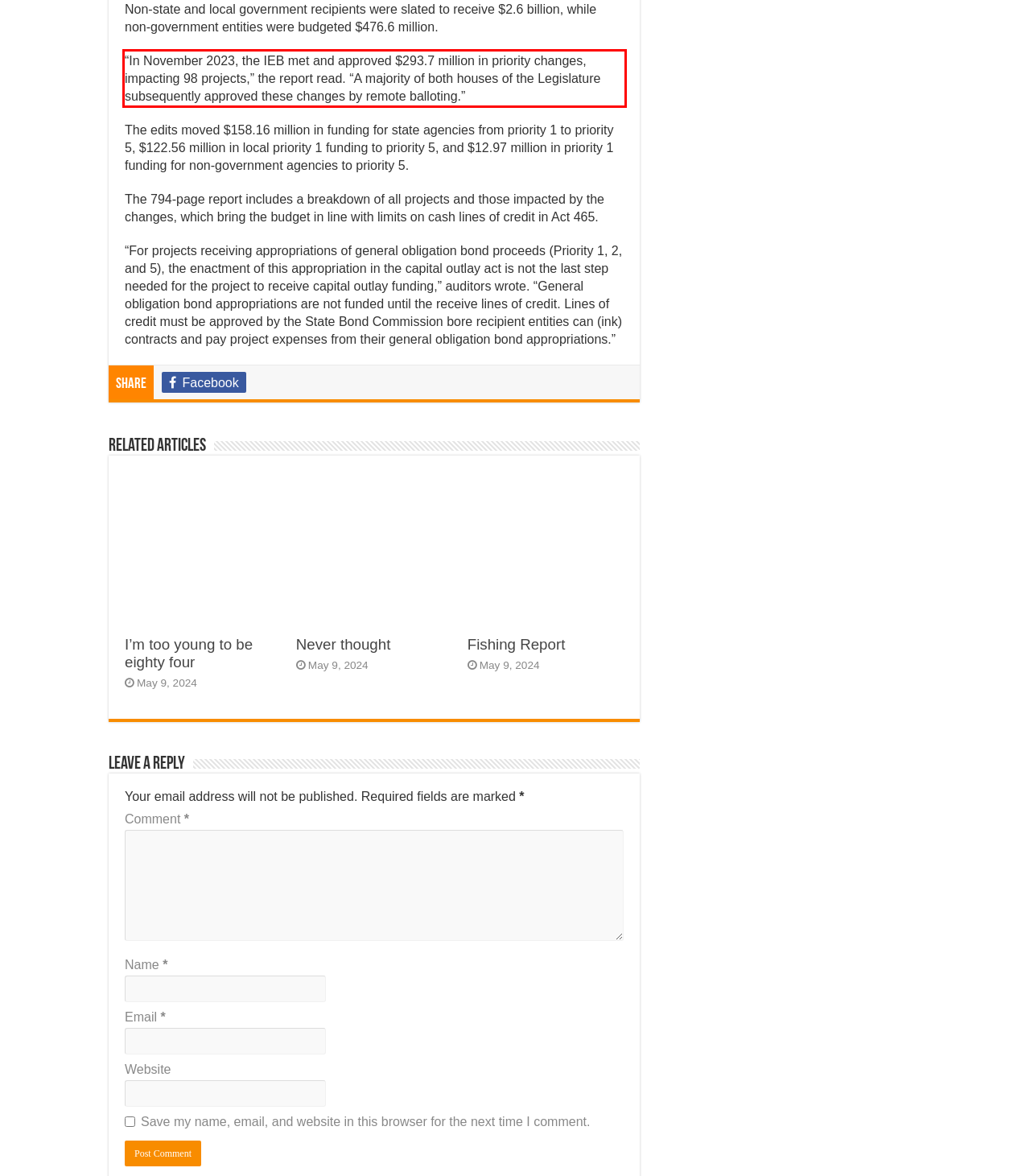There is a screenshot of a webpage with a red bounding box around a UI element. Please use OCR to extract the text within the red bounding box.

“In November 2023, the IEB met and approved $293.7 million in priority changes, impacting 98 projects,” the report read. “A majority of both houses of the Legislature subsequently approved these changes by remote balloting.”